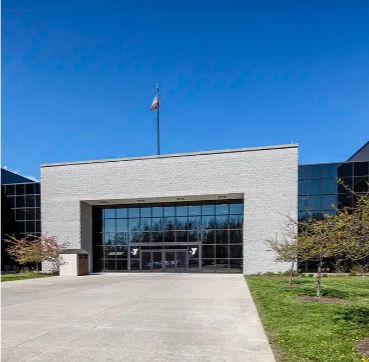What is on top of the building?
Based on the screenshot, provide a one-word or short-phrase response.

A flag